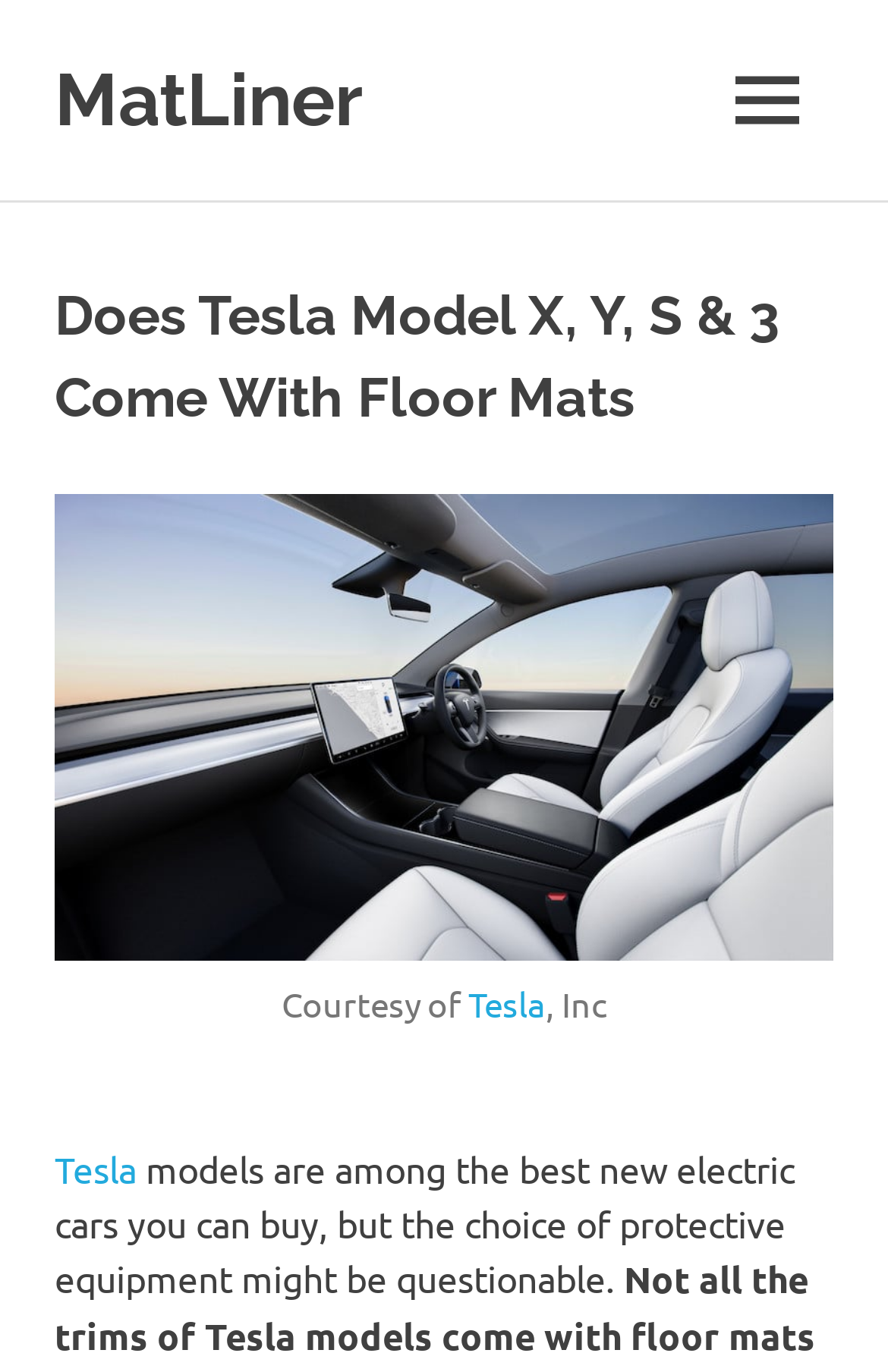What is the tone of the text on this webpage regarding Tesla models?
From the details in the image, answer the question comprehensively.

I inferred this answer by reading the text 'the choice of protective equipment might be questionable', which suggests that the author of the webpage is expressing a tone of uncertainty or doubt regarding Tesla models.